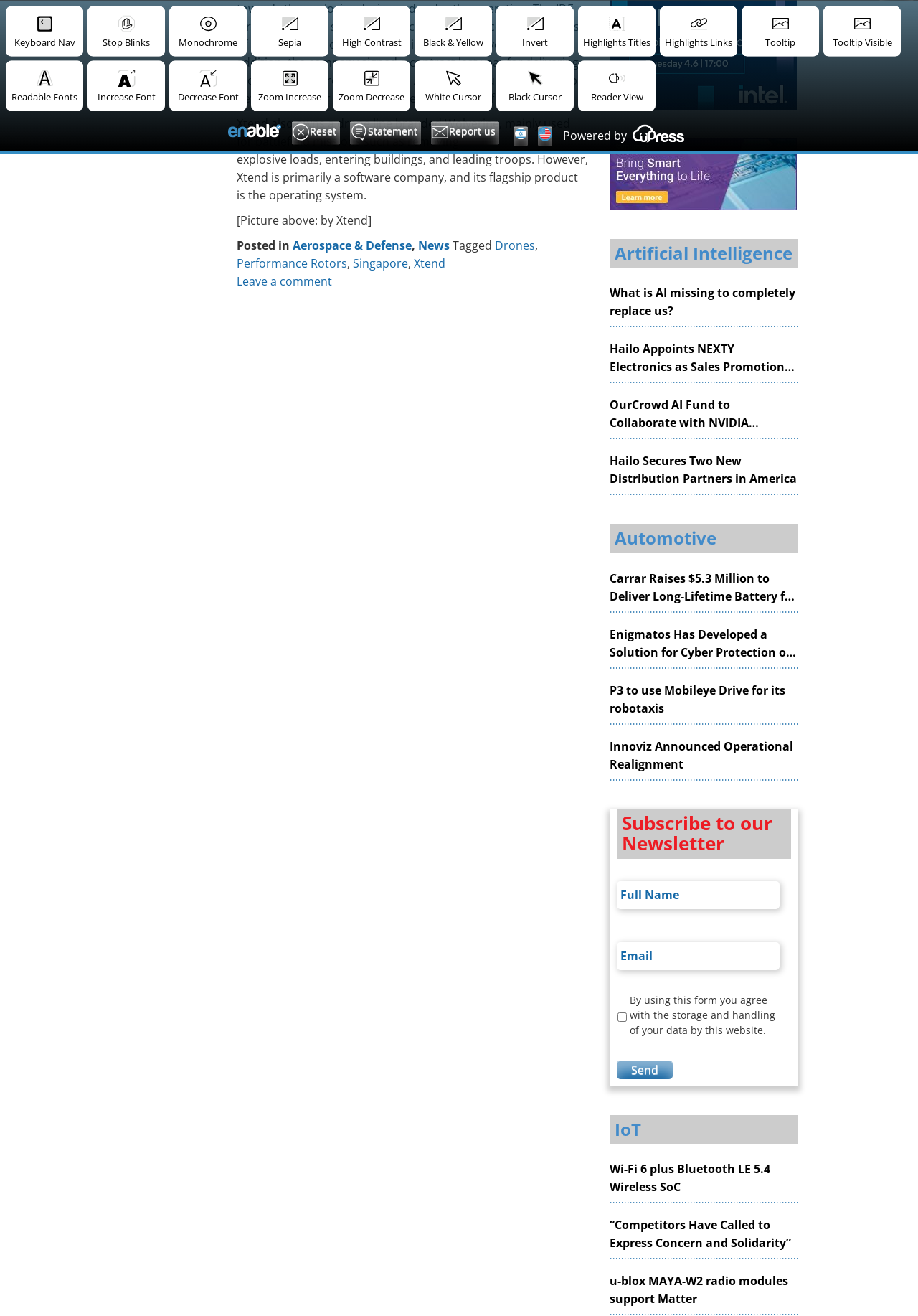Answer the following inquiry with a single word or phrase:
What is the purpose of the 'Send' button?

to send newsletter subscription